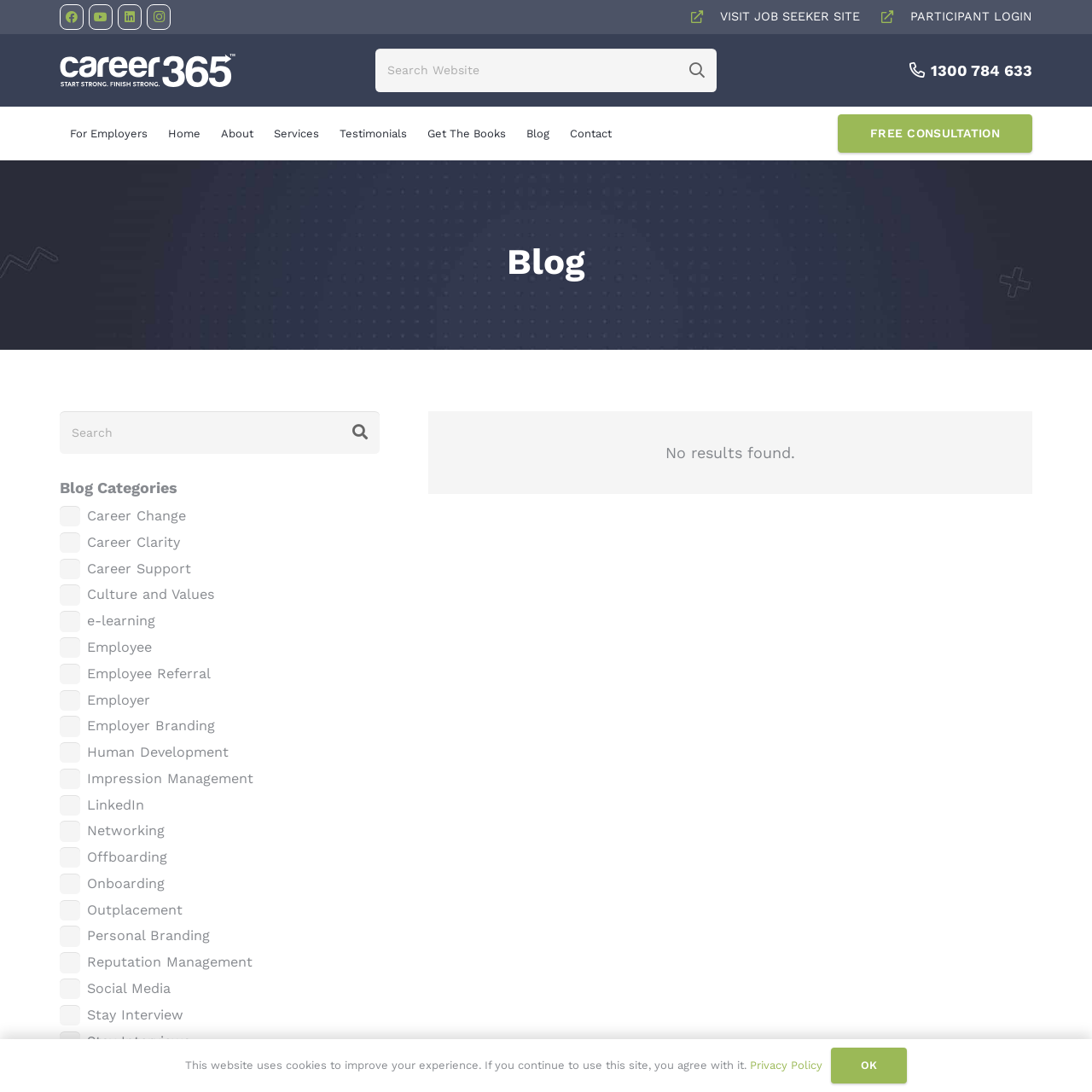How many checkboxes are available for filtering blog categories?
Please provide a comprehensive answer to the question based on the webpage screenshot.

I counted the number of checkboxes available for filtering blog categories and found that there are 20 checkboxes, each representing a different category such as Career Change, Career Clarity, and so on.